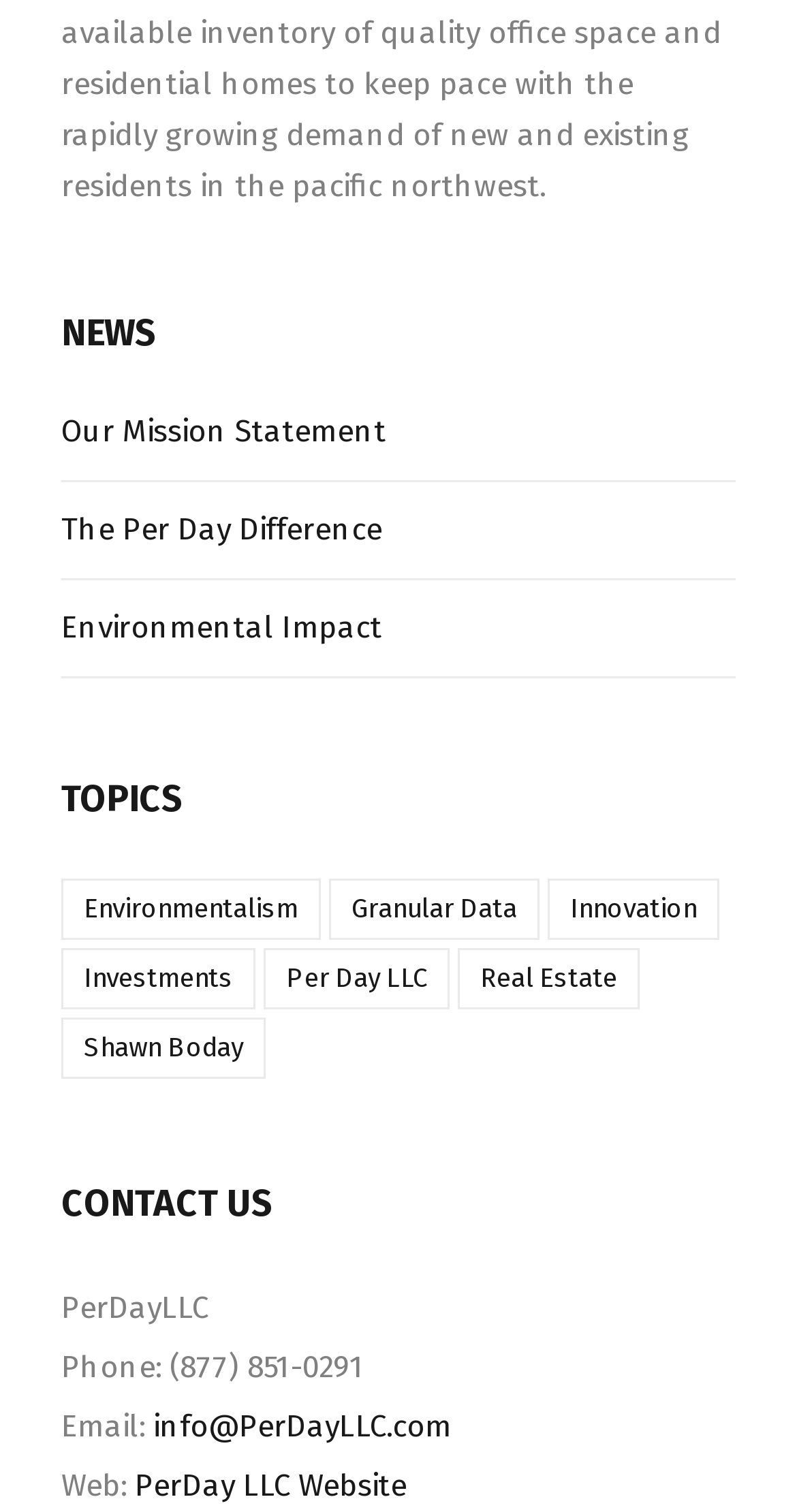Determine the bounding box of the UI element mentioned here: "Investments". The coordinates must be in the format [left, top, right, bottom] with values ranging from 0 to 1.

[0.077, 0.627, 0.321, 0.667]